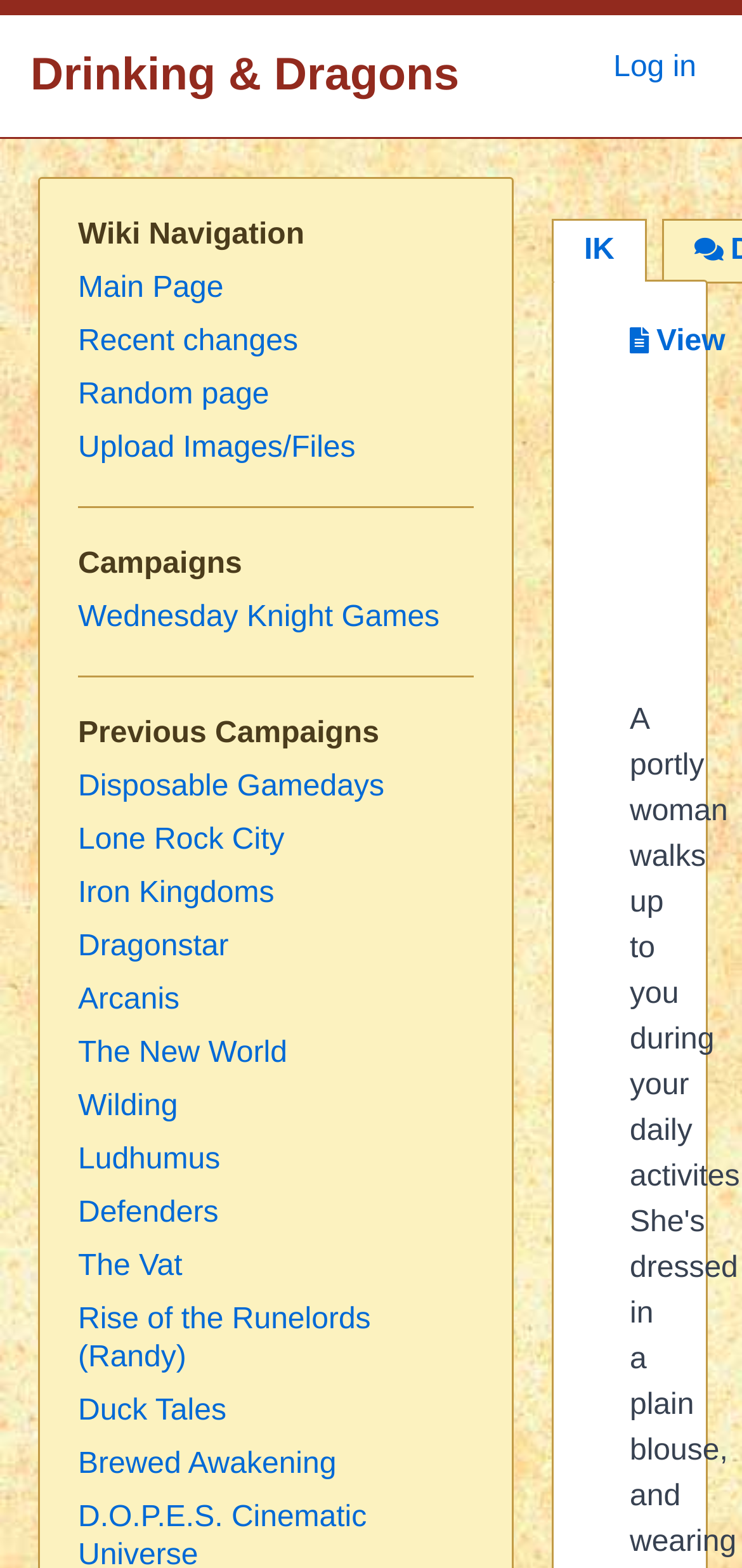Identify the coordinates of the bounding box for the element that must be clicked to accomplish the instruction: "Visit the Facebook page".

None